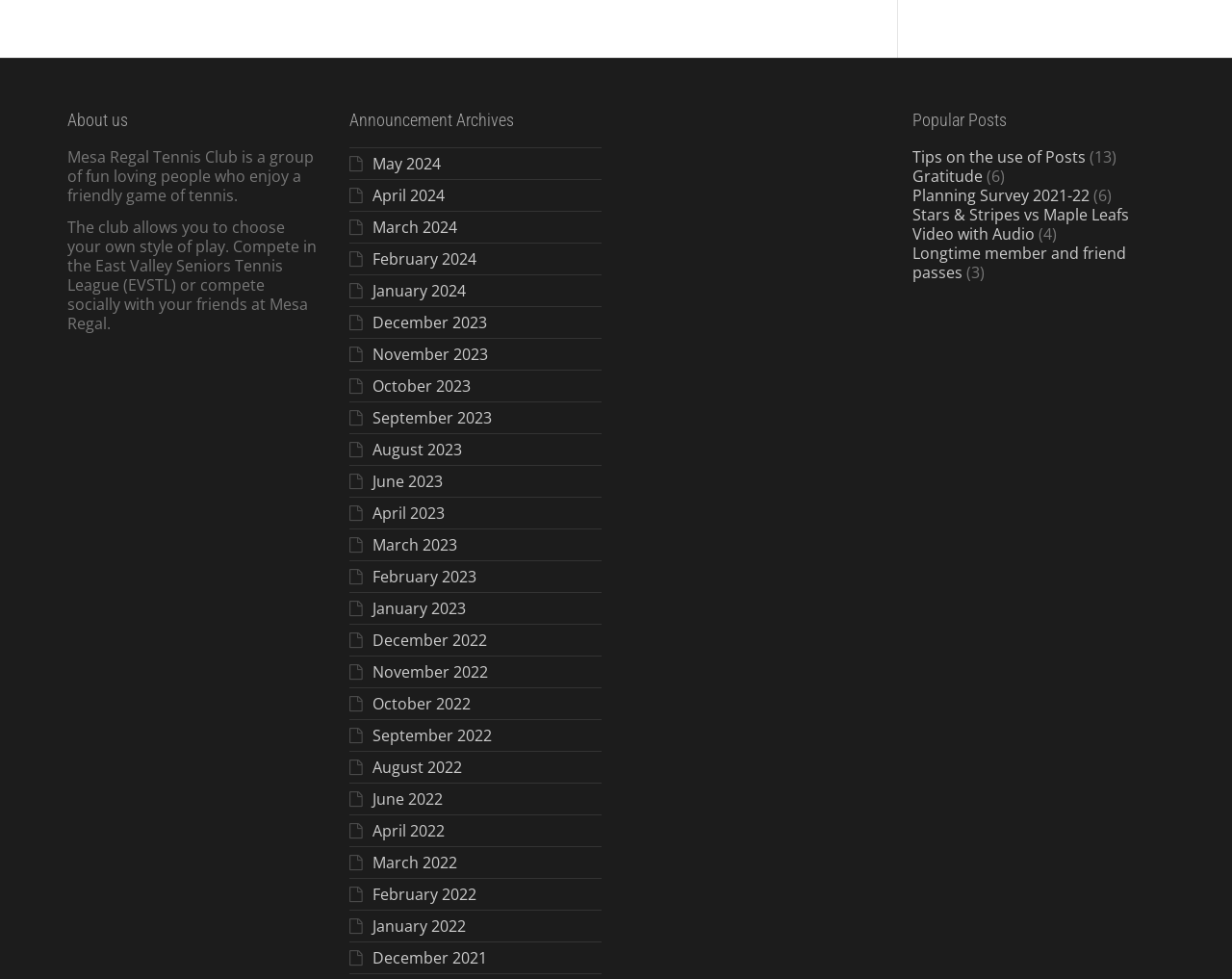Kindly determine the bounding box coordinates for the area that needs to be clicked to execute this instruction: "View May 2024 announcements".

[0.302, 0.156, 0.357, 0.178]